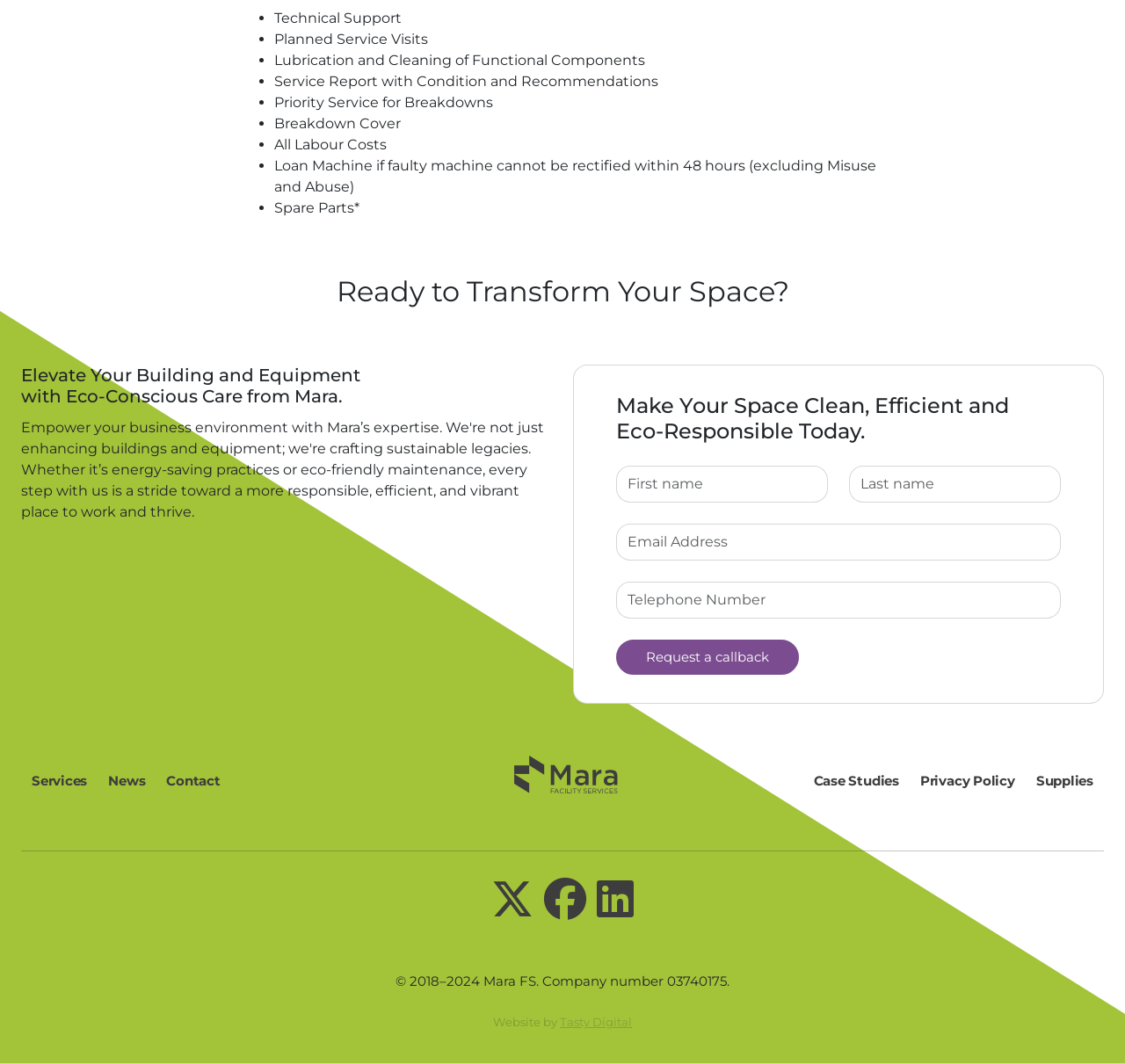Please identify the bounding box coordinates for the region that you need to click to follow this instruction: "Click the Services link".

[0.019, 0.718, 0.087, 0.75]